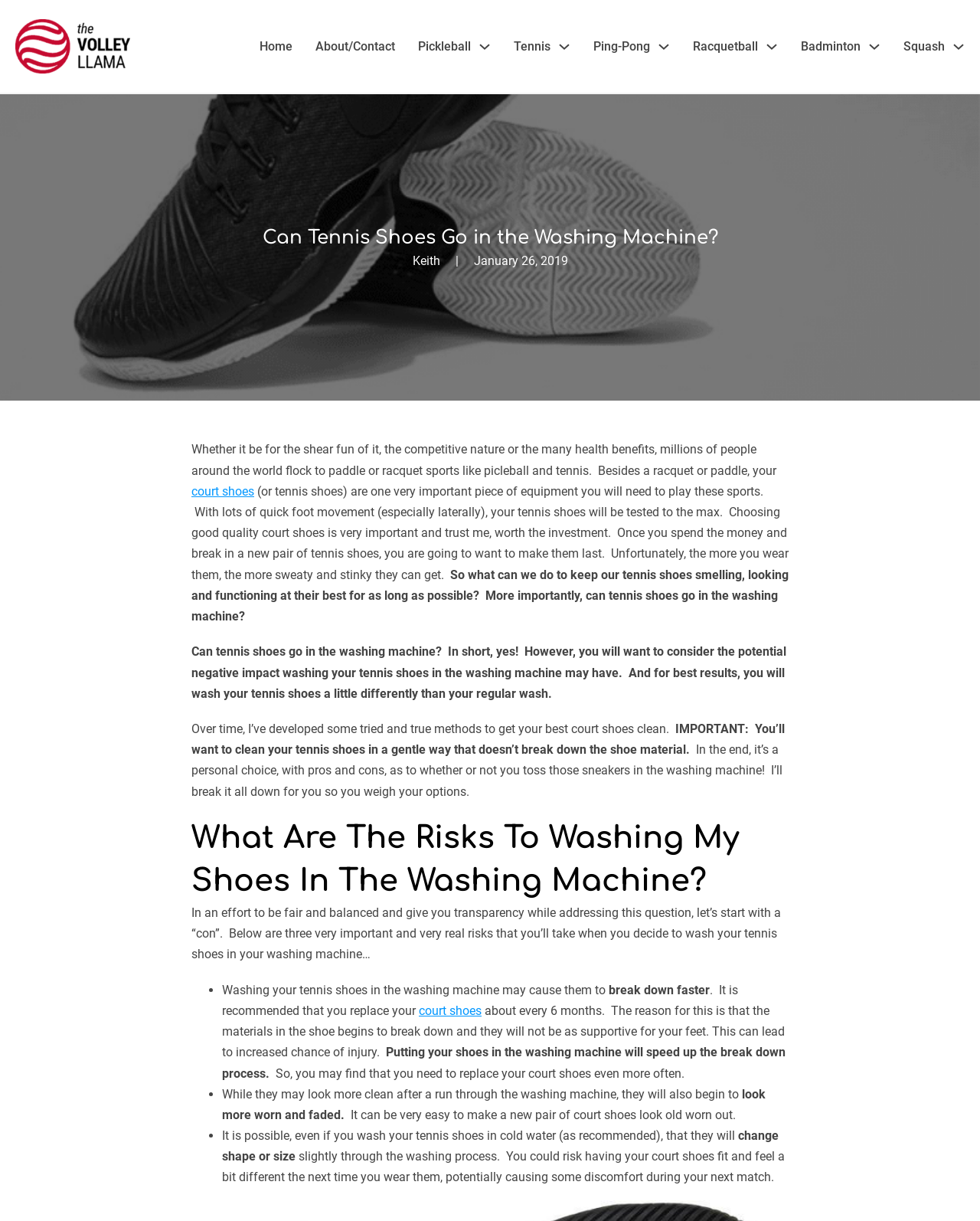Can you specify the bounding box coordinates of the area that needs to be clicked to fulfill the following instruction: "Click the 'Home' link"?

[0.265, 0.03, 0.298, 0.047]